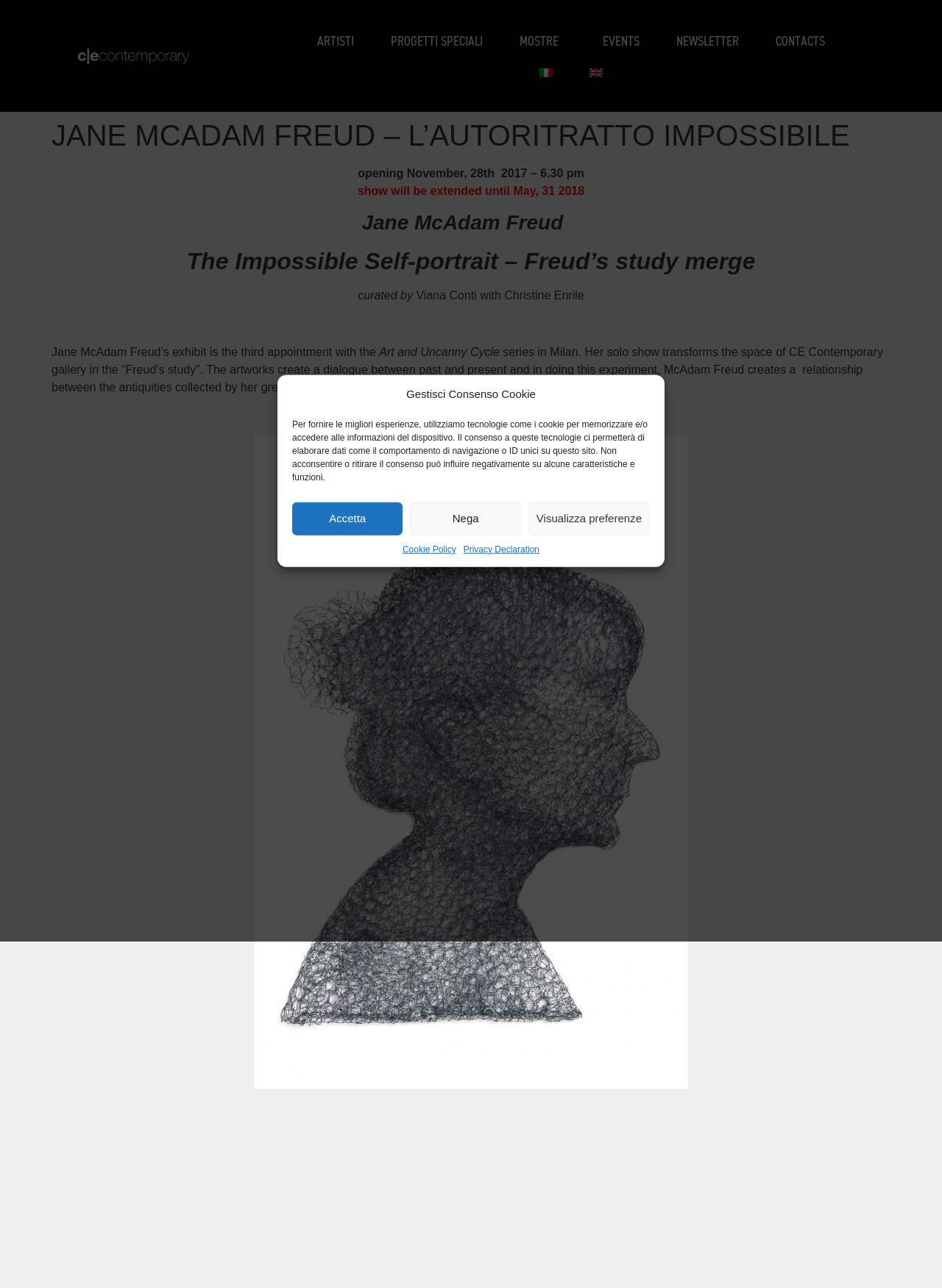Please reply to the following question with a single word or a short phrase:
What is the title of the exhibition?

The Impossible Self-portrait – Freud’s study merge